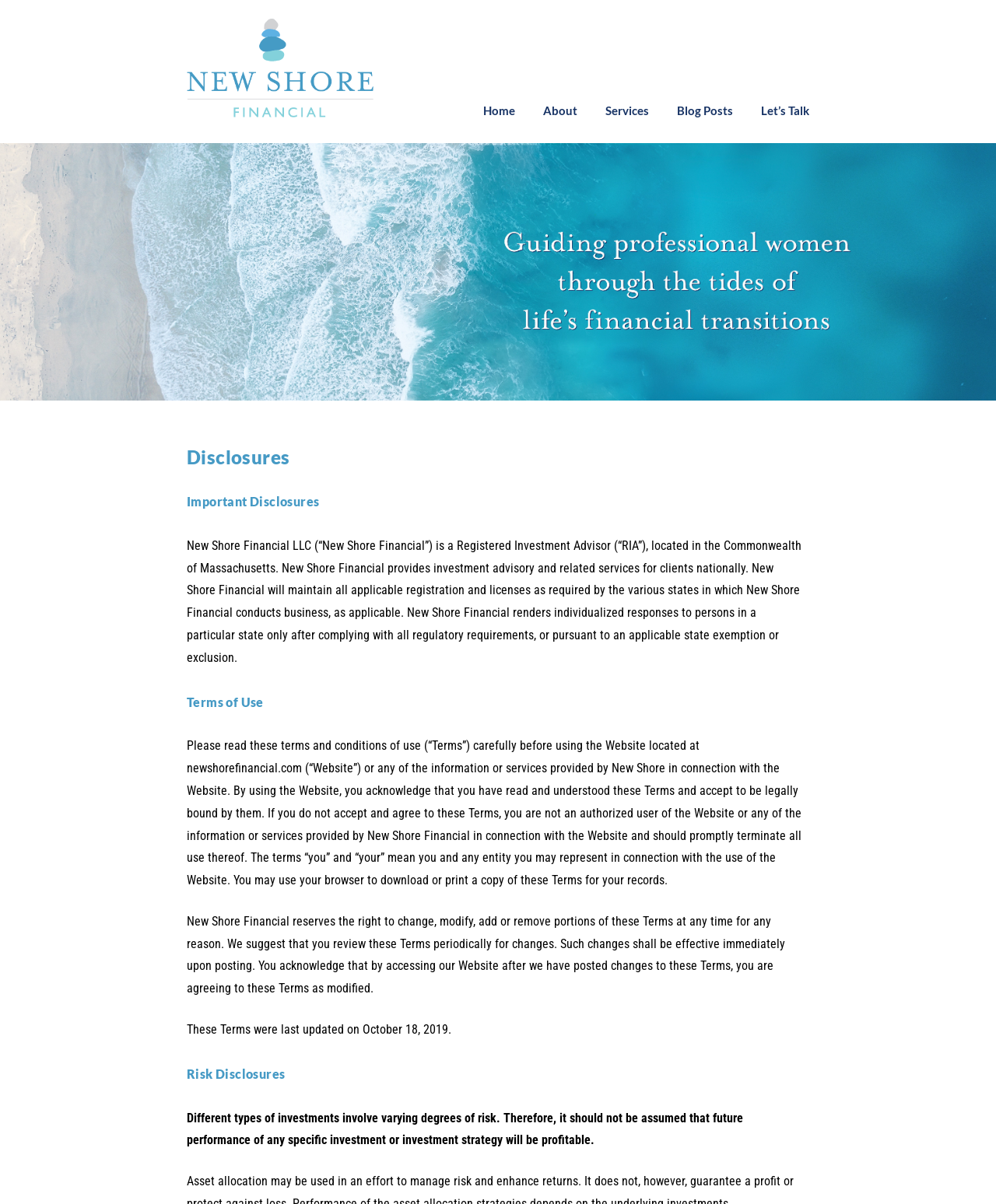Can you identify the bounding box coordinates of the clickable region needed to carry out this instruction: 'Click on the 'Home' link'? The coordinates should be four float numbers within the range of 0 to 1, stated as [left, top, right, bottom].

[0.485, 0.086, 0.517, 0.099]